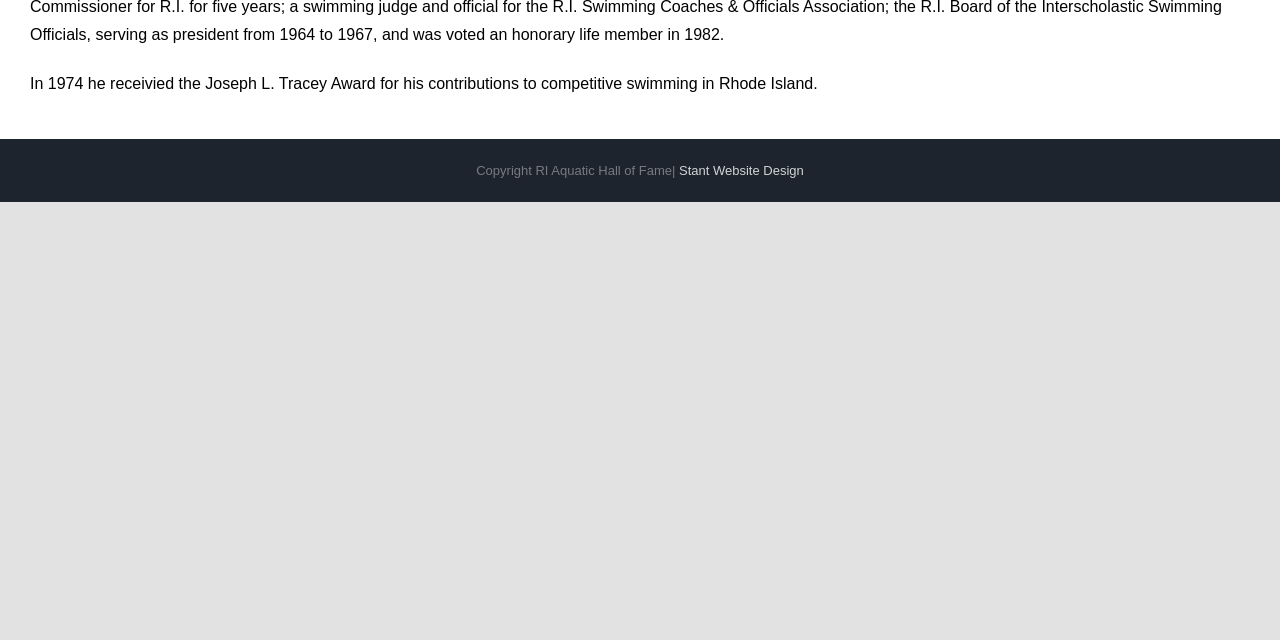Please predict the bounding box coordinates (top-left x, top-left y, bottom-right x, bottom-right y) for the UI element in the screenshot that fits the description: Go to Top

[0.904, 0.945, 0.941, 1.0]